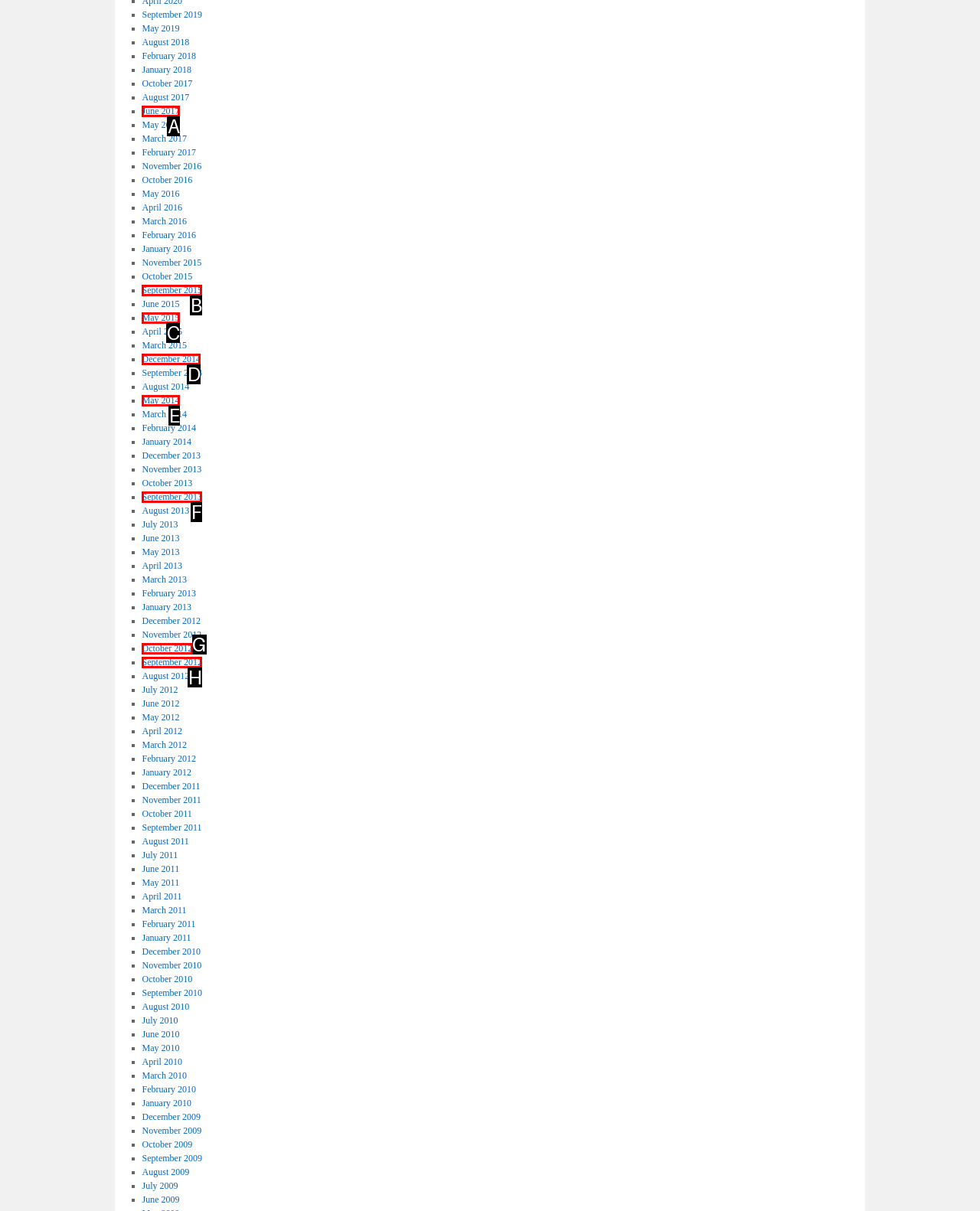Based on the element description: September 2015, choose the HTML element that matches best. Provide the letter of your selected option.

B